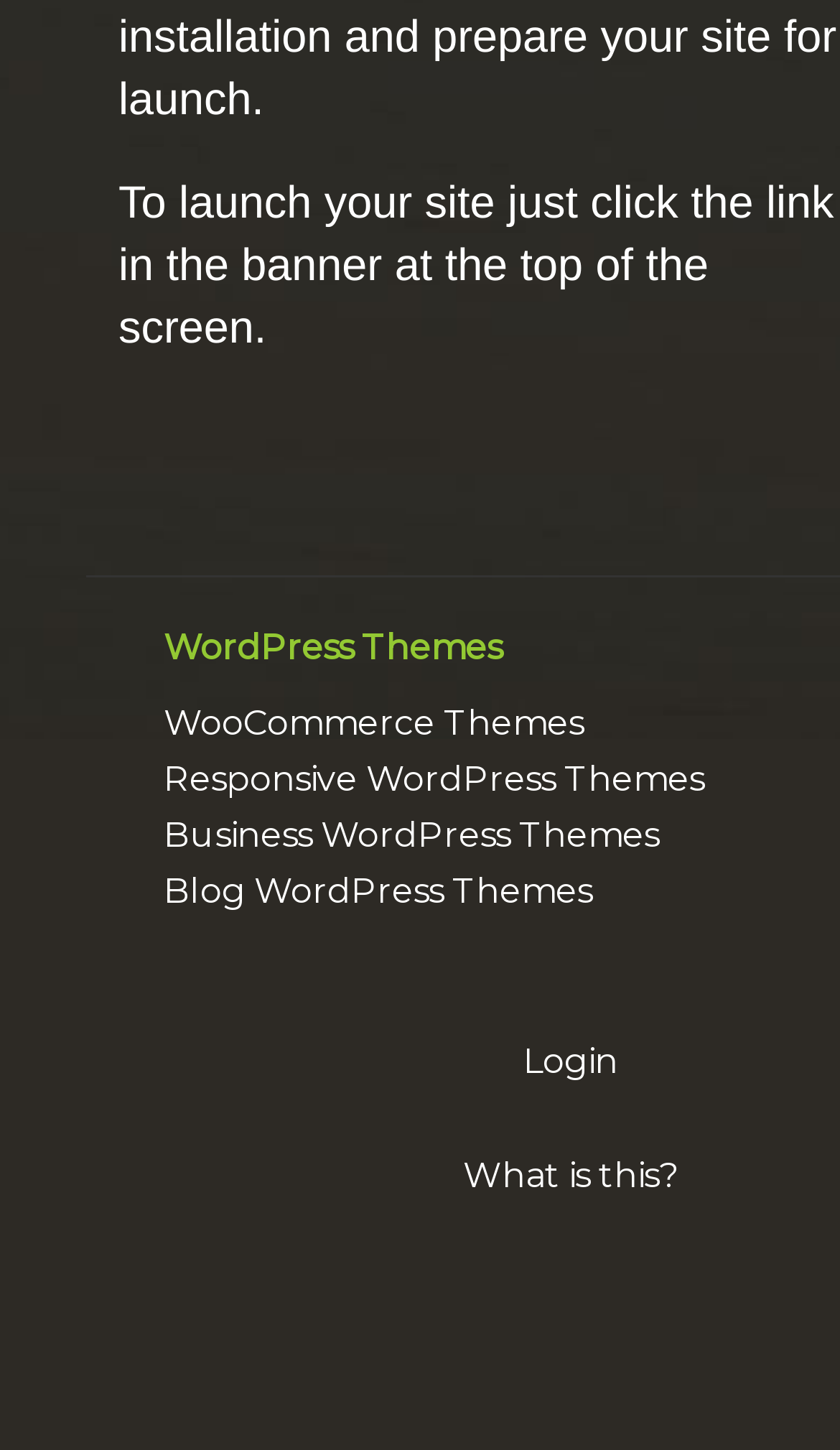What is the position of the 'Responsive WordPress Themes' link?
Based on the image, give a one-word or short phrase answer.

Third